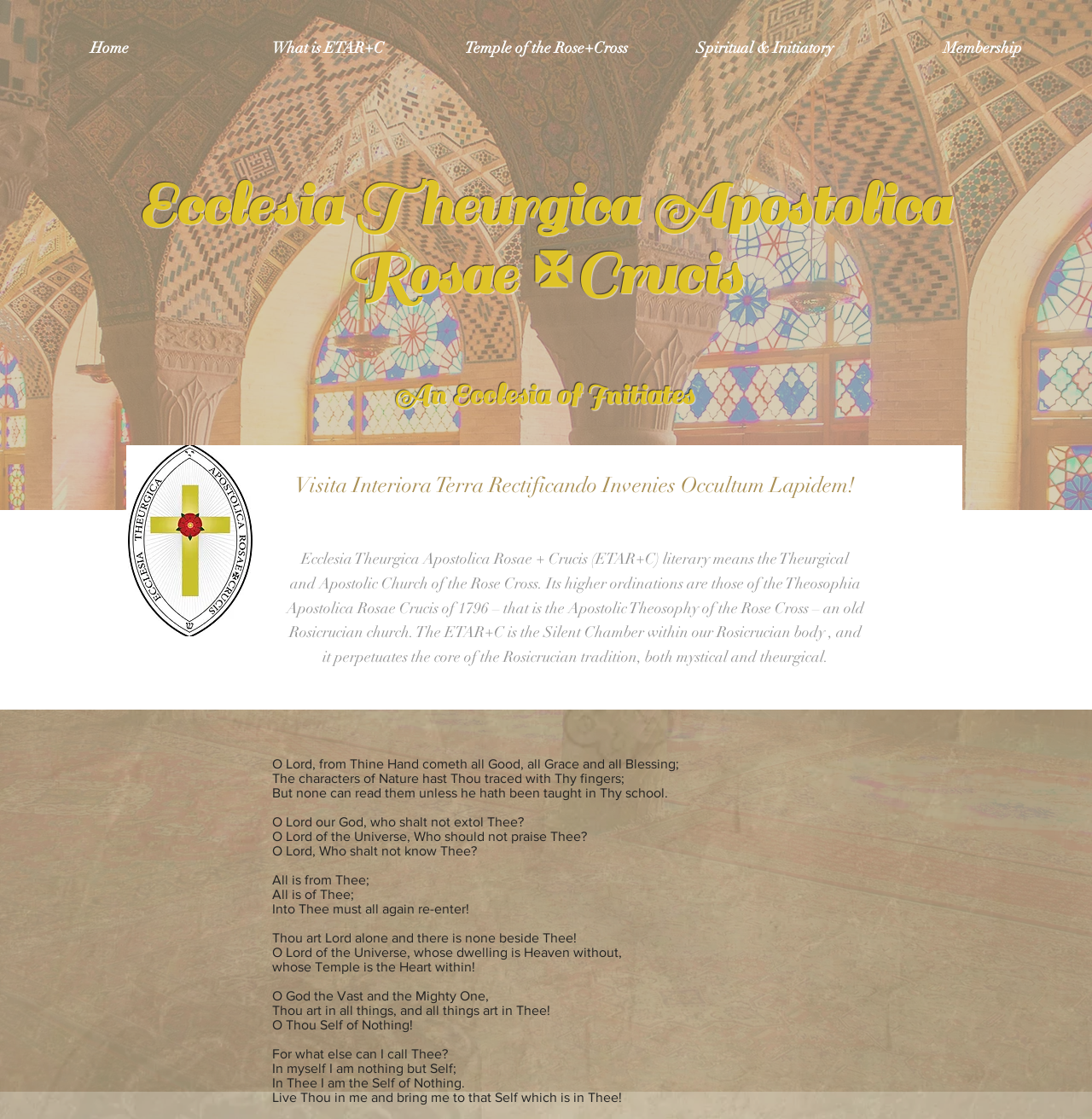What is the phrase written in the heading element?
Refer to the image and answer the question using a single word or phrase.

Visita Interiora Terra Rectificando Invenies Occultum Lapidem!